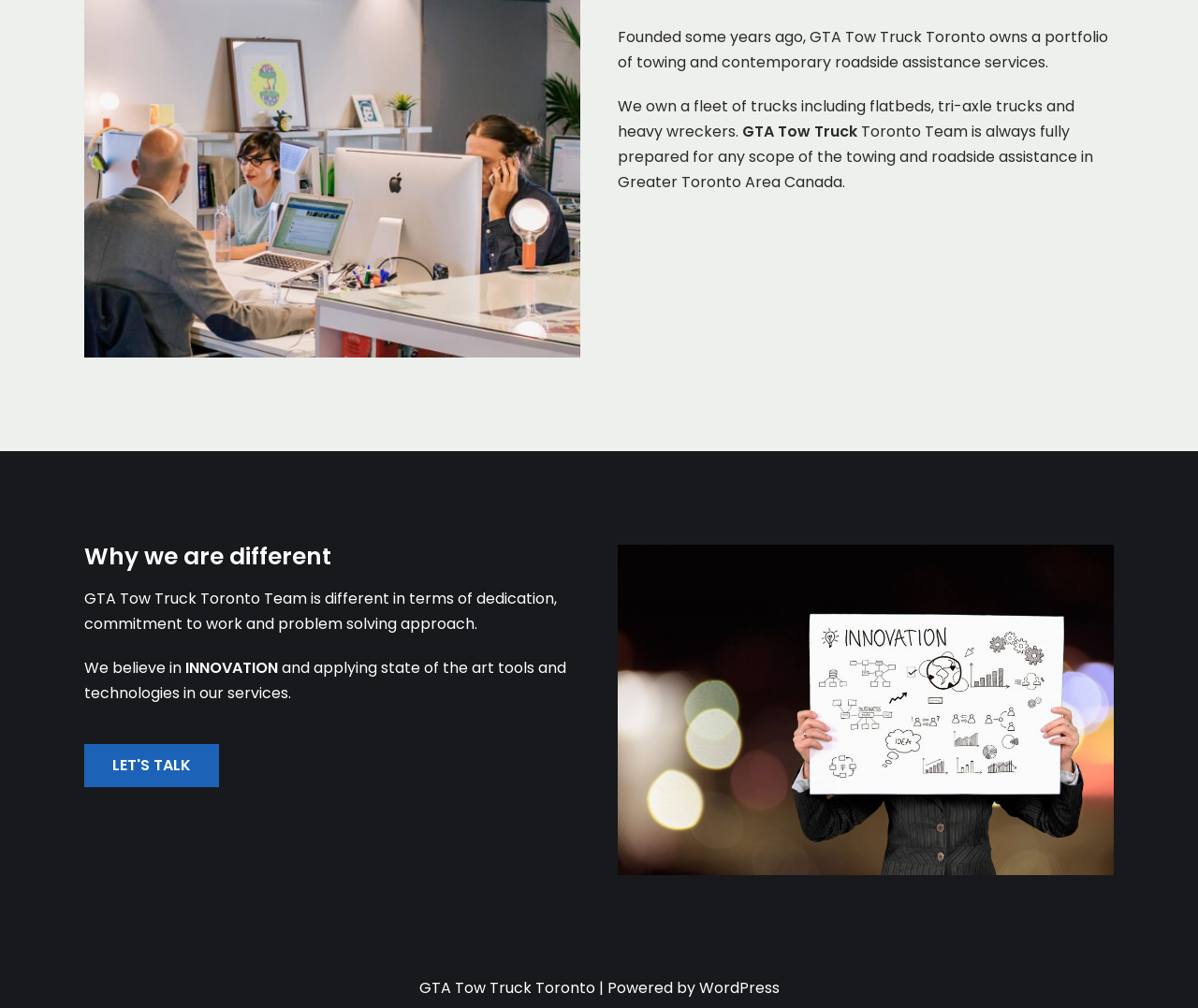Given the element description "Let's talk", identify the bounding box of the corresponding UI element.

[0.07, 0.738, 0.183, 0.781]